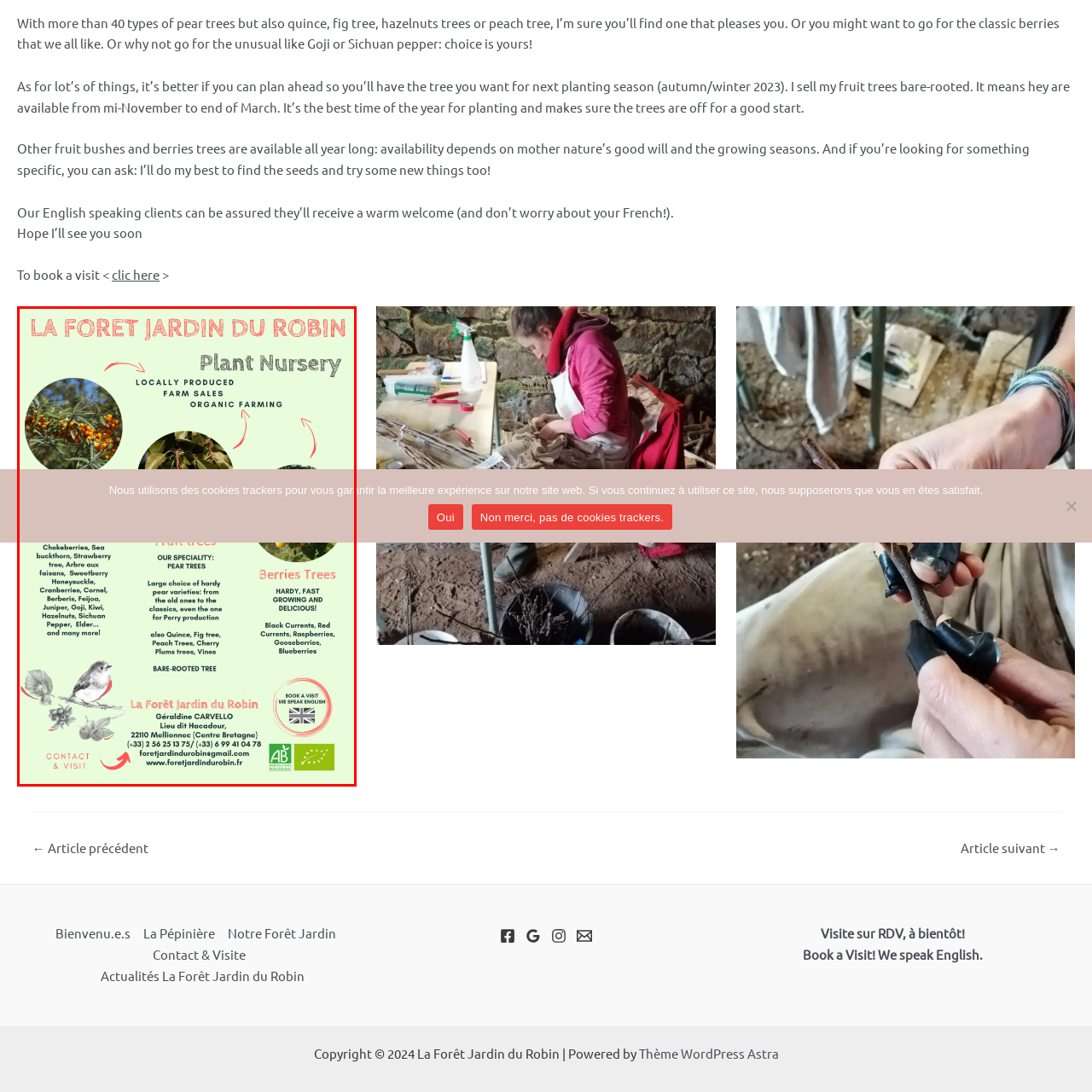Focus on the part of the image that is marked with a yellow outline and respond in detail to the following inquiry based on what you observe: 
What type of farming does the nursery practice?

The caption emphasizes the nursery's dedication to organic farming, which is evident from the mention of 'organically farmed fruit trees and bushes', indicating that the nursery follows environmentally friendly and sustainable farming practices.